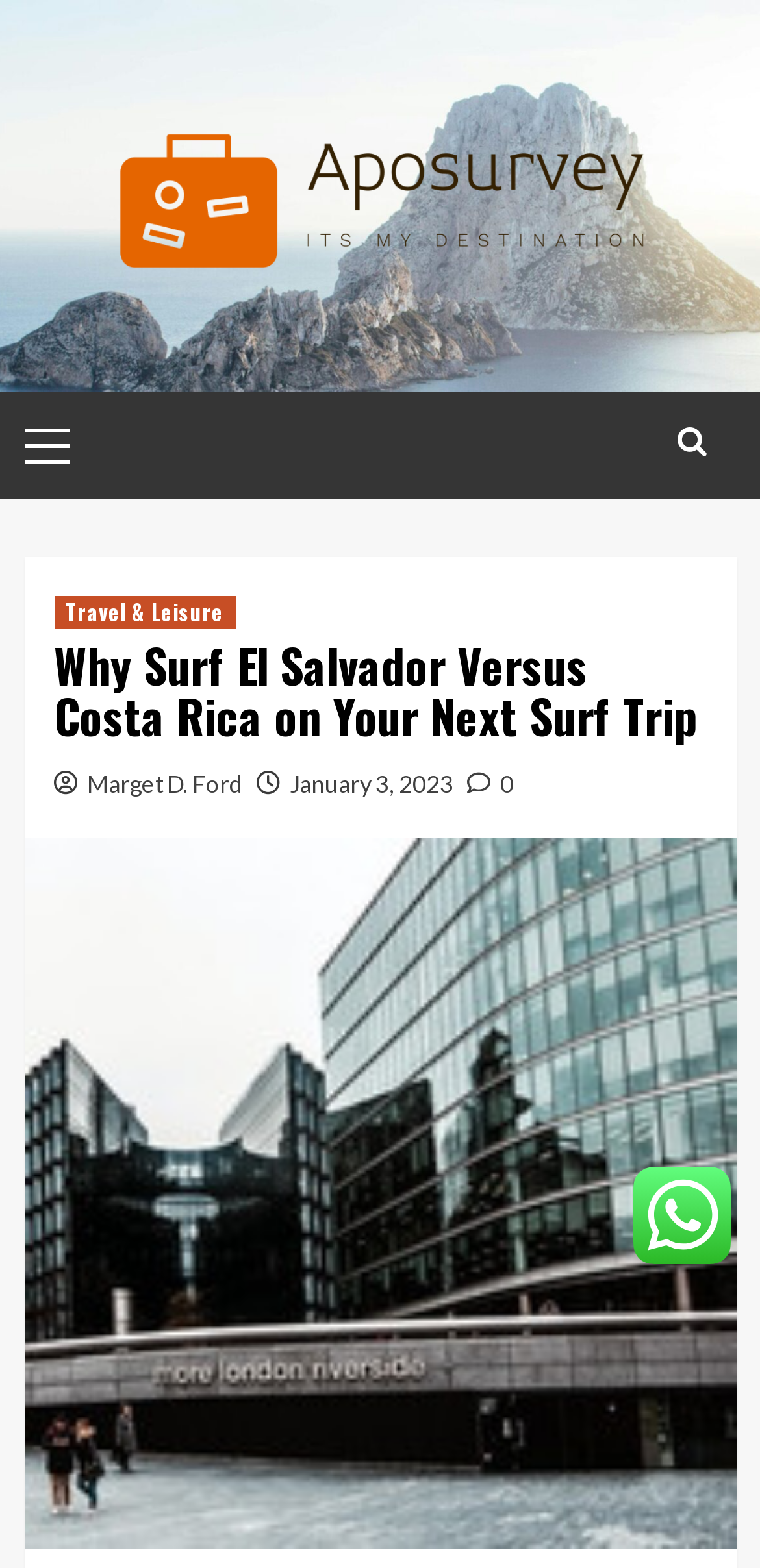What is the date of the article?
Based on the image, please offer an in-depth response to the question.

I found the date of the article by looking at the link element with the text 'January 3, 2023' which is located below the author's name and above the social media icon.